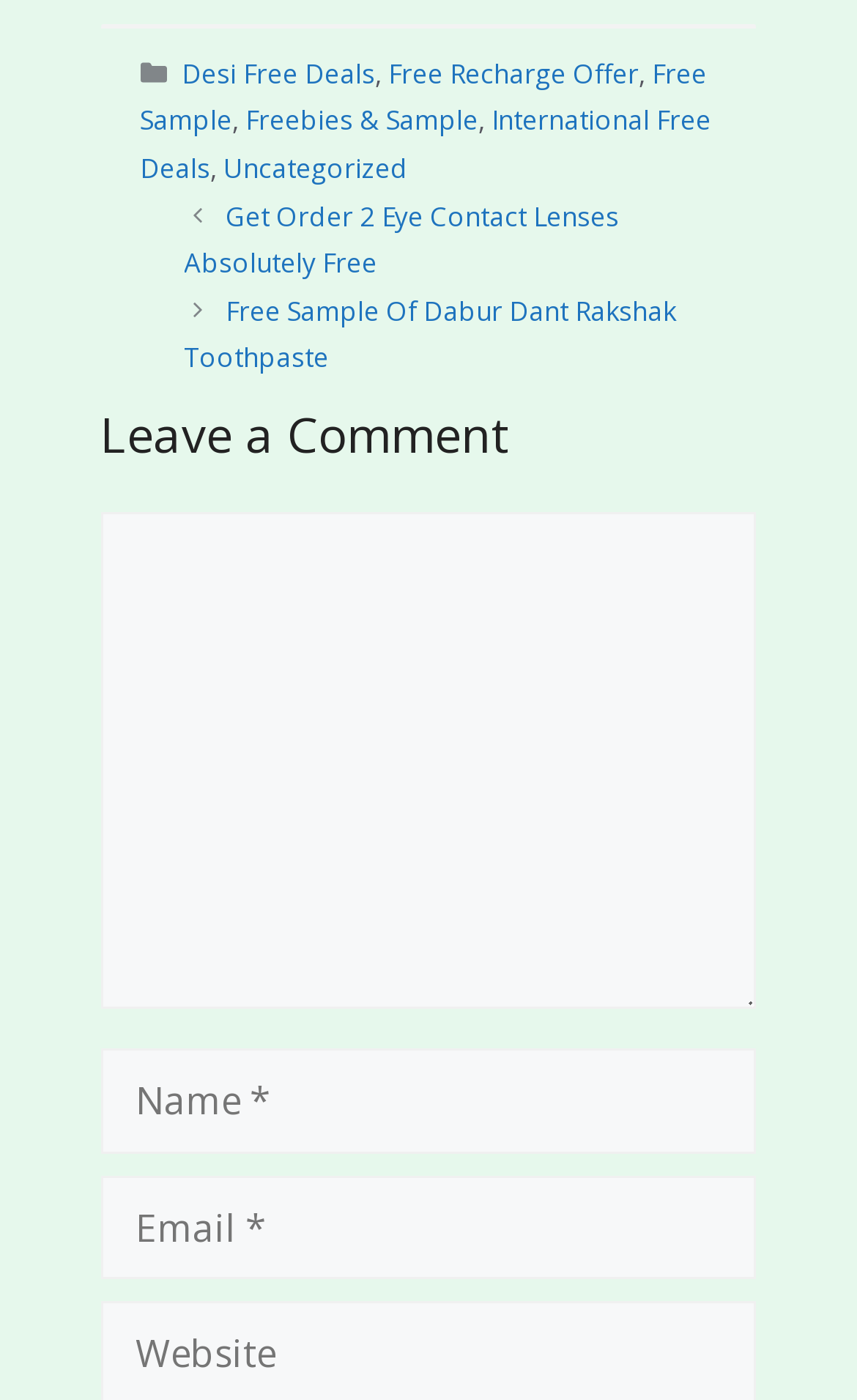Find the bounding box coordinates of the element I should click to carry out the following instruction: "Type your name".

[0.117, 0.615, 0.883, 0.69]